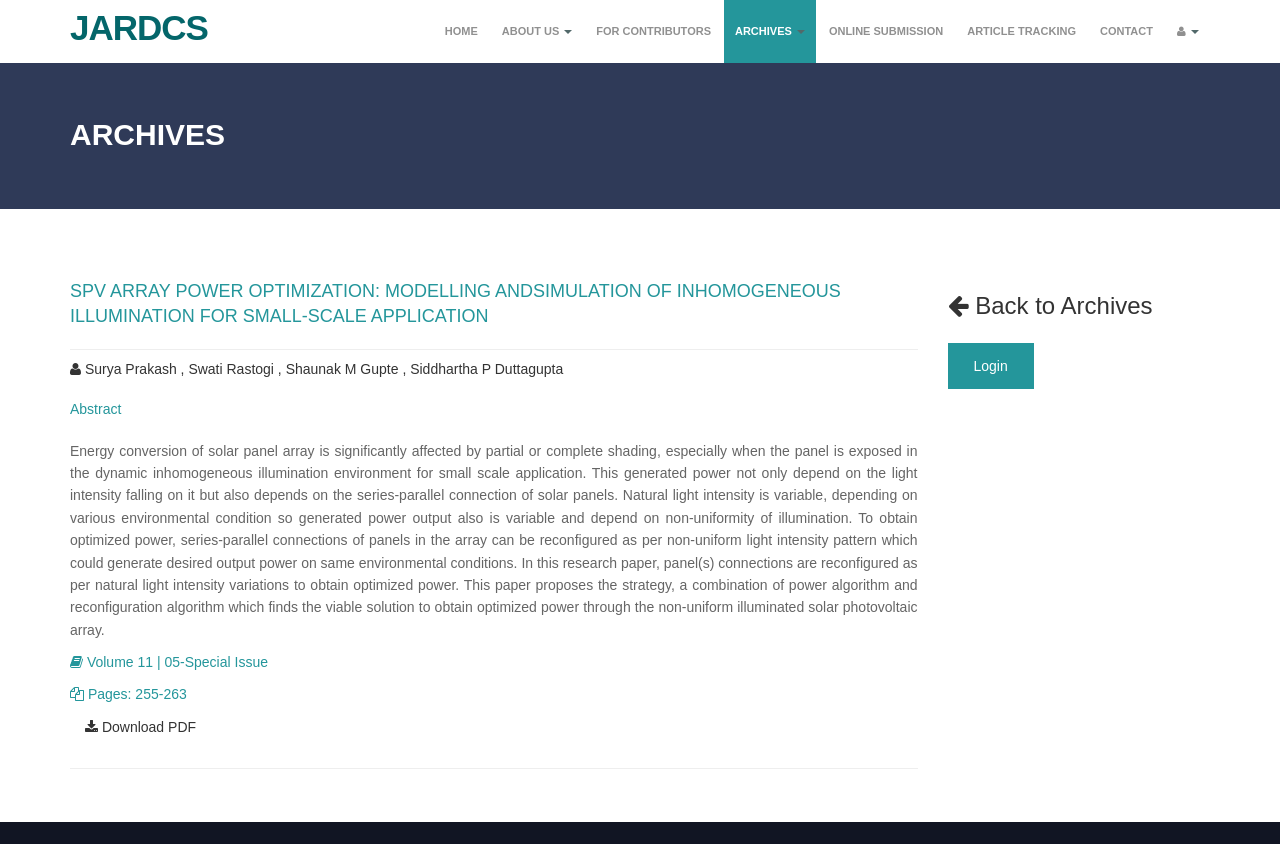What is the volume and issue number of this research paper?
Based on the image, answer the question with as much detail as possible.

The volume and issue number of this research paper are Volume 11 and 05-Special Issue, respectively, as indicated by the static text 'Volume 11 | 05-Special Issue' on the webpage.